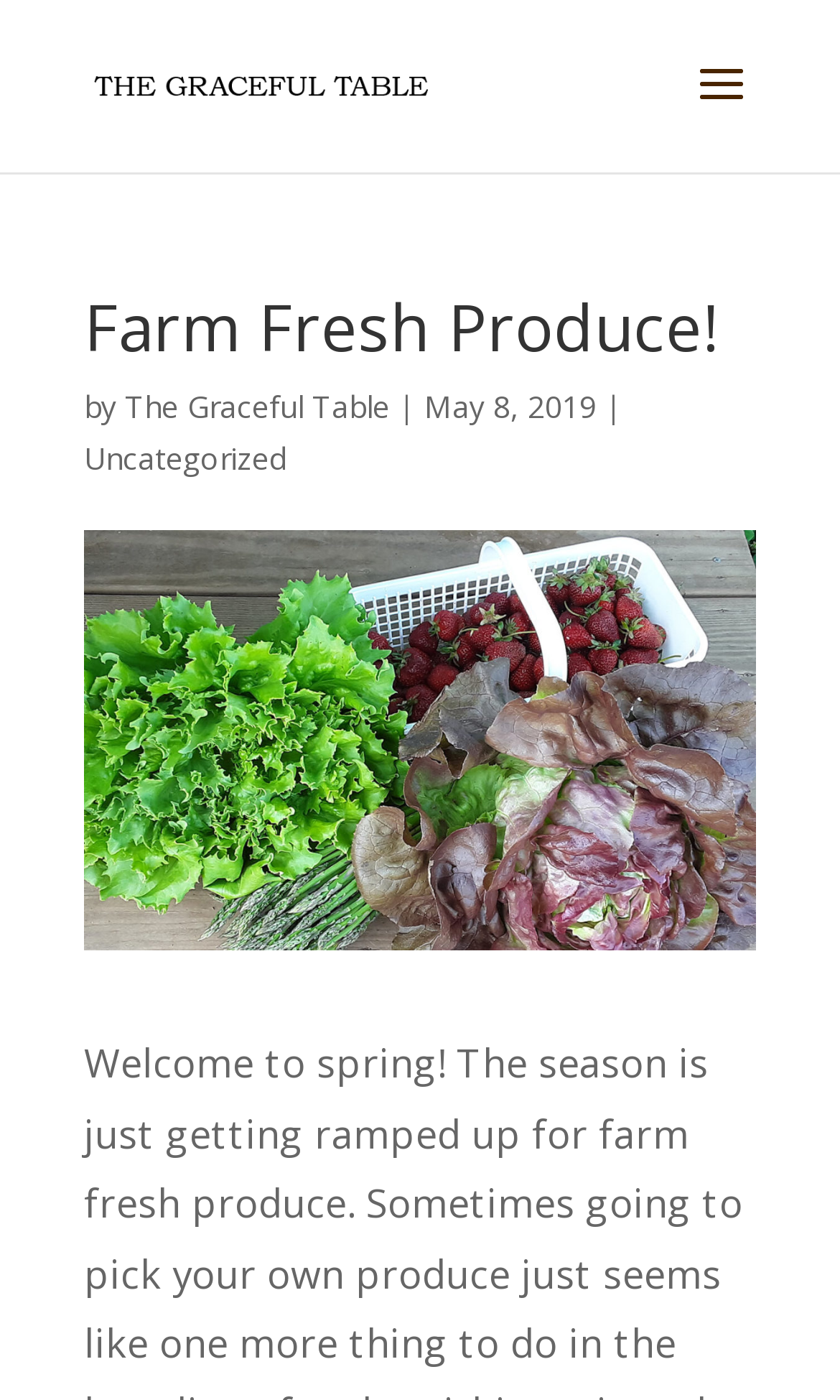Find the bounding box of the UI element described as: "alt="The Graceful Table"". The bounding box coordinates should be given as four float values between 0 and 1, i.e., [left, top, right, bottom].

[0.11, 0.044, 0.51, 0.073]